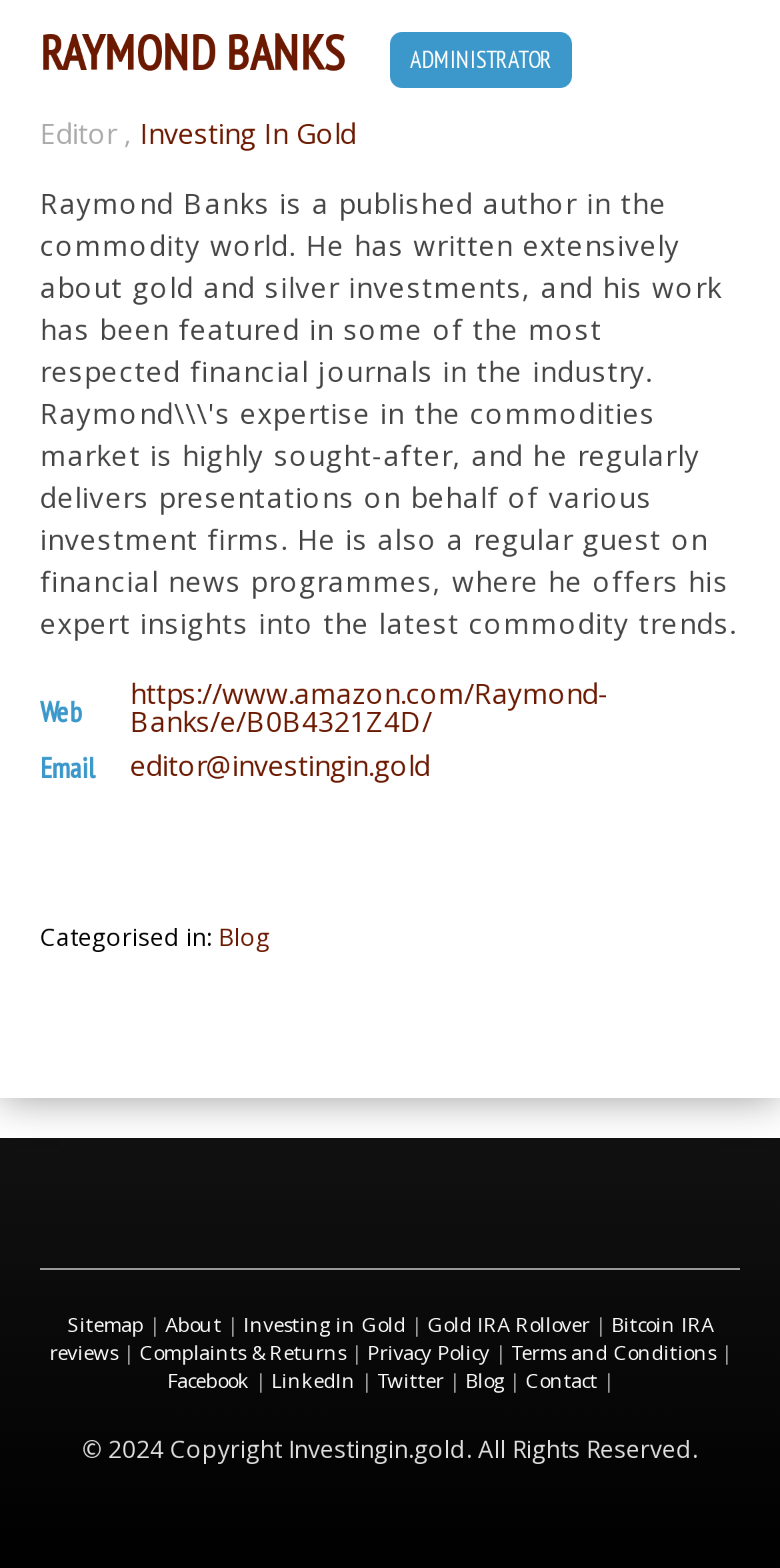Provide the bounding box coordinates of the HTML element this sentence describes: "Privacy Policy".

[0.471, 0.854, 0.627, 0.872]